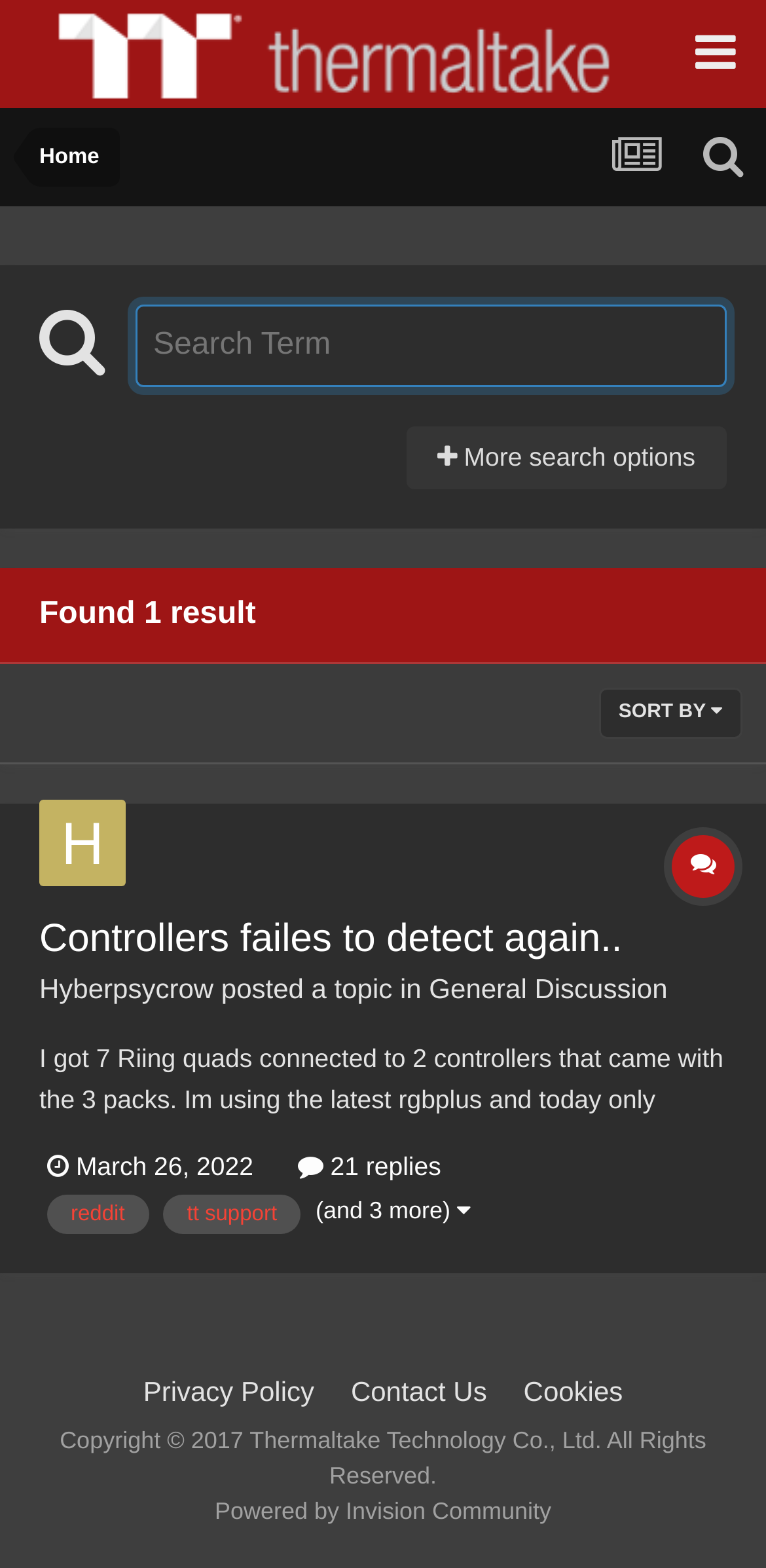Indicate the bounding box coordinates of the clickable region to achieve the following instruction: "View the post of Hyberpsycrow."

[0.051, 0.511, 0.164, 0.566]